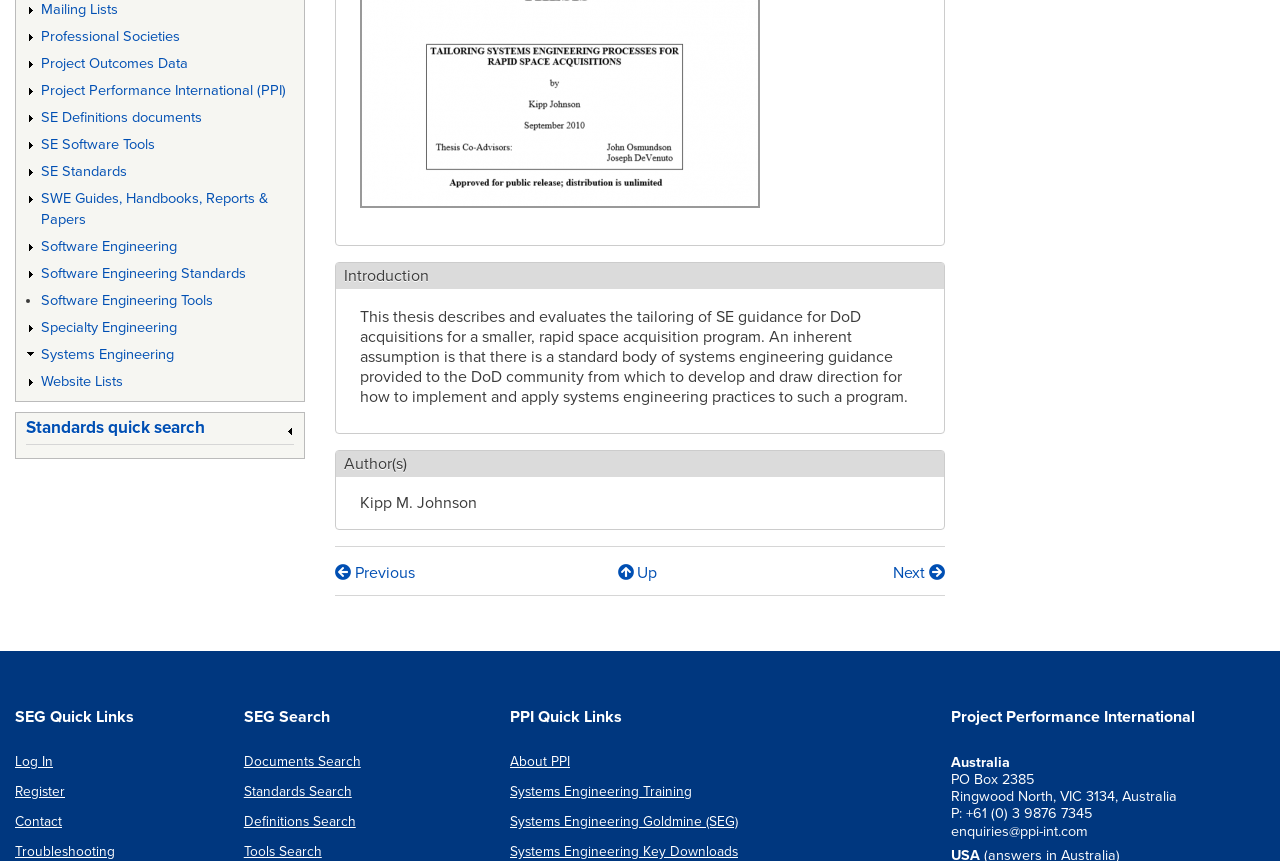What is the purpose of the 'Standards quick search' section?
Please answer using one word or phrase, based on the screenshot.

To search for standards